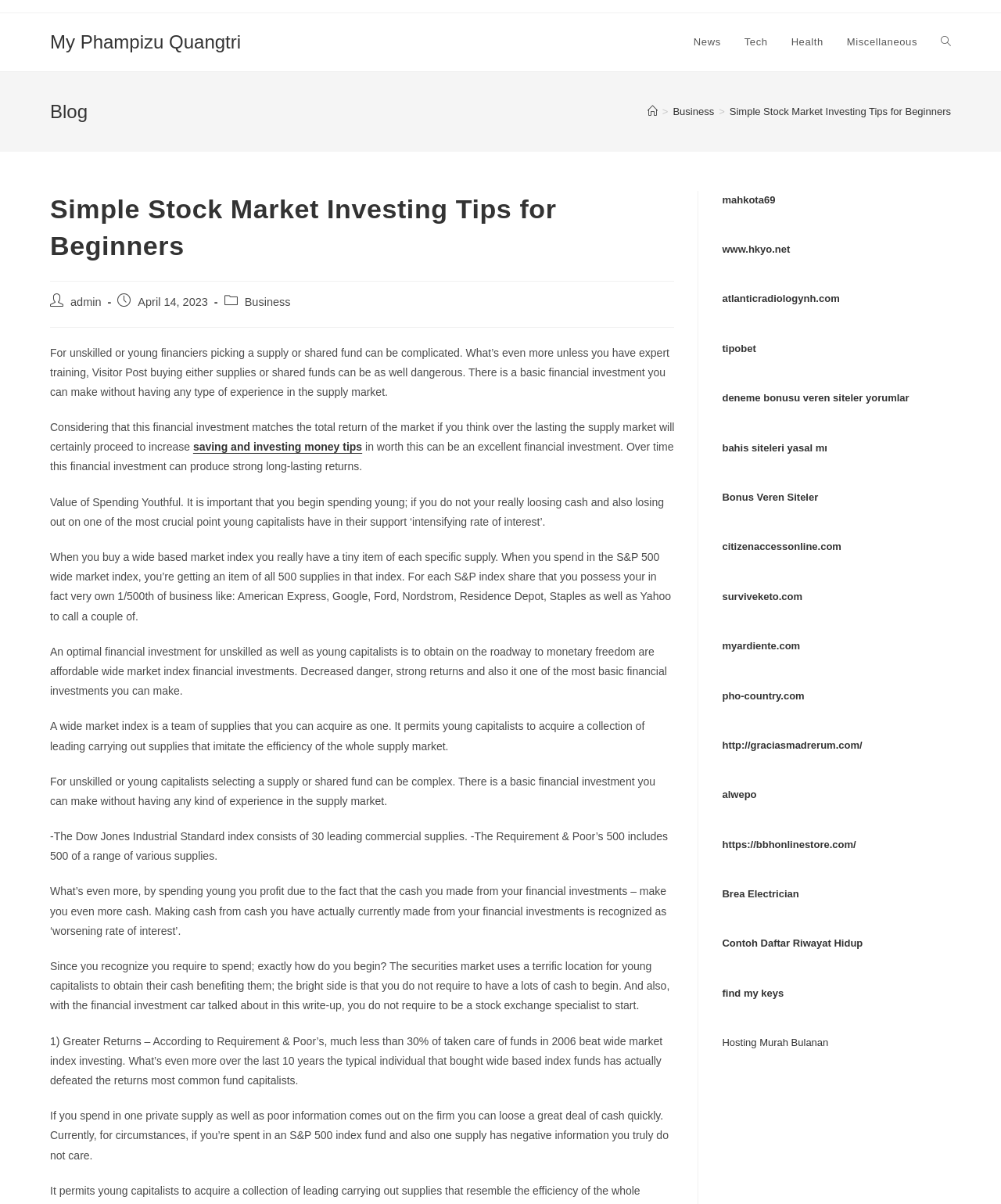Please reply with a single word or brief phrase to the question: 
How many links are there in the primary sidebar?

15